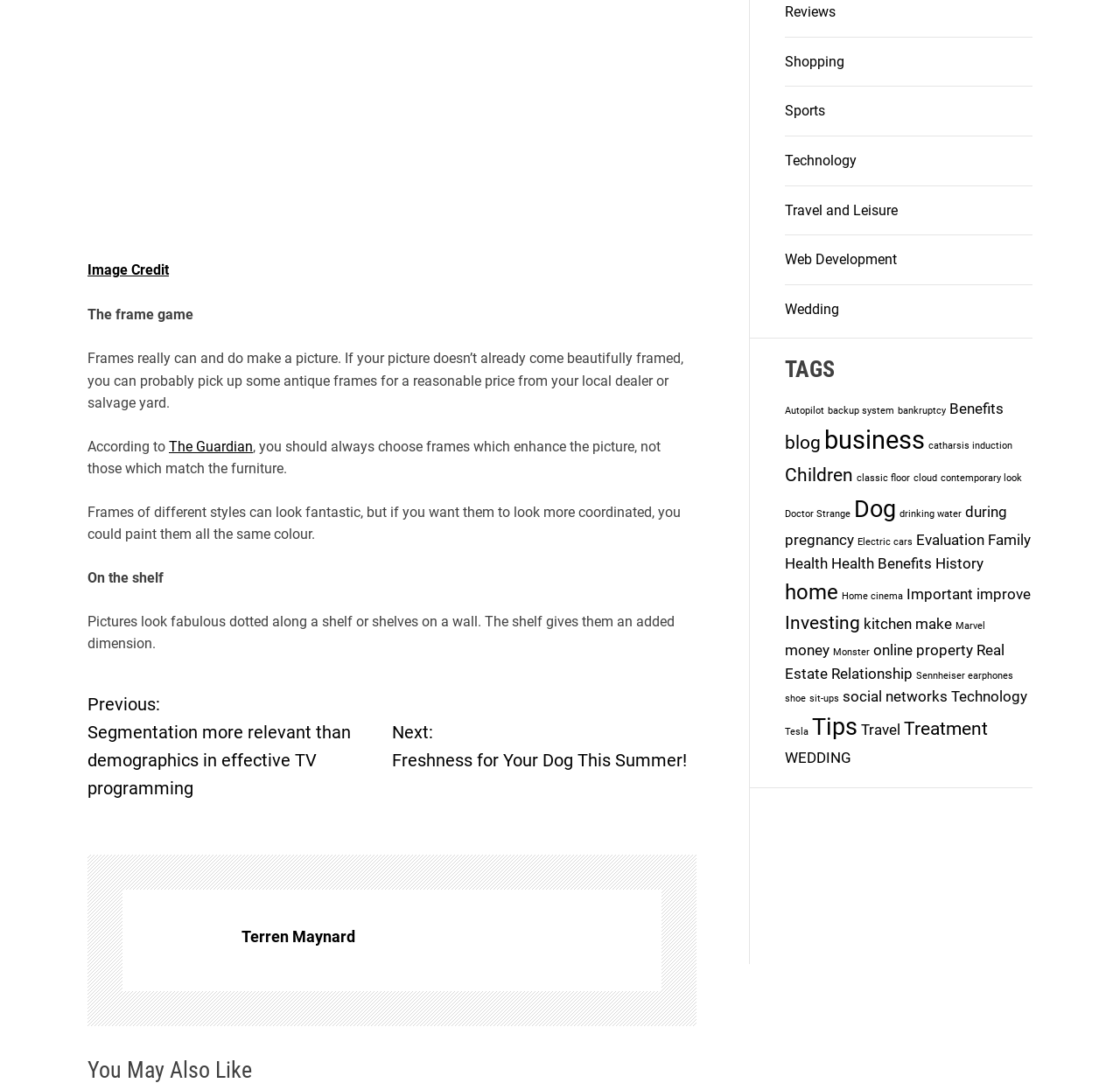Identify the bounding box coordinates for the UI element mentioned here: "Relationship". Provide the coordinates as four float values between 0 and 1, i.e., [left, top, right, bottom].

[0.742, 0.613, 0.815, 0.63]